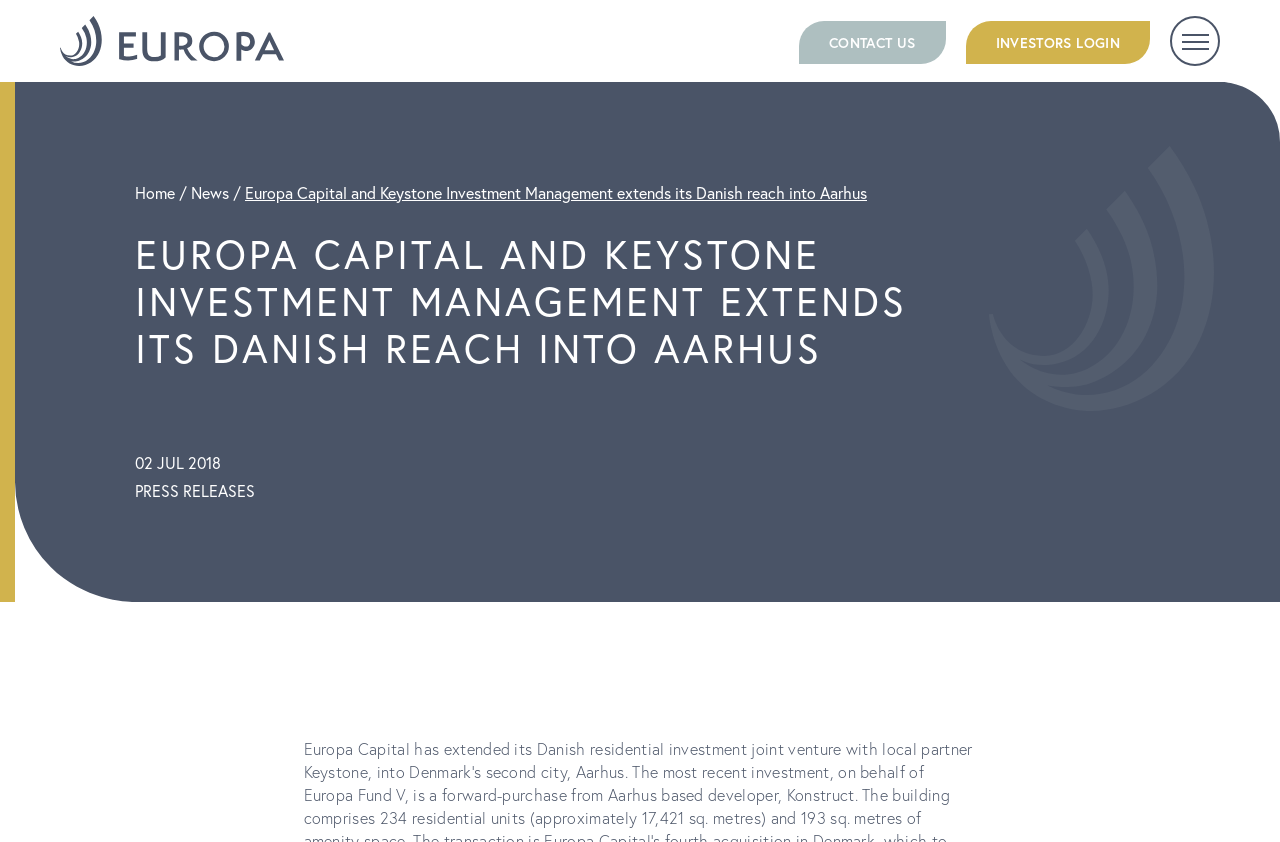Please specify the bounding box coordinates in the format (top-left x, top-left y, bottom-right x, bottom-right y), with all values as floating point numbers between 0 and 1. Identify the bounding box of the UI element described by: alt="Europa Partners"

[0.047, 0.019, 0.266, 0.078]